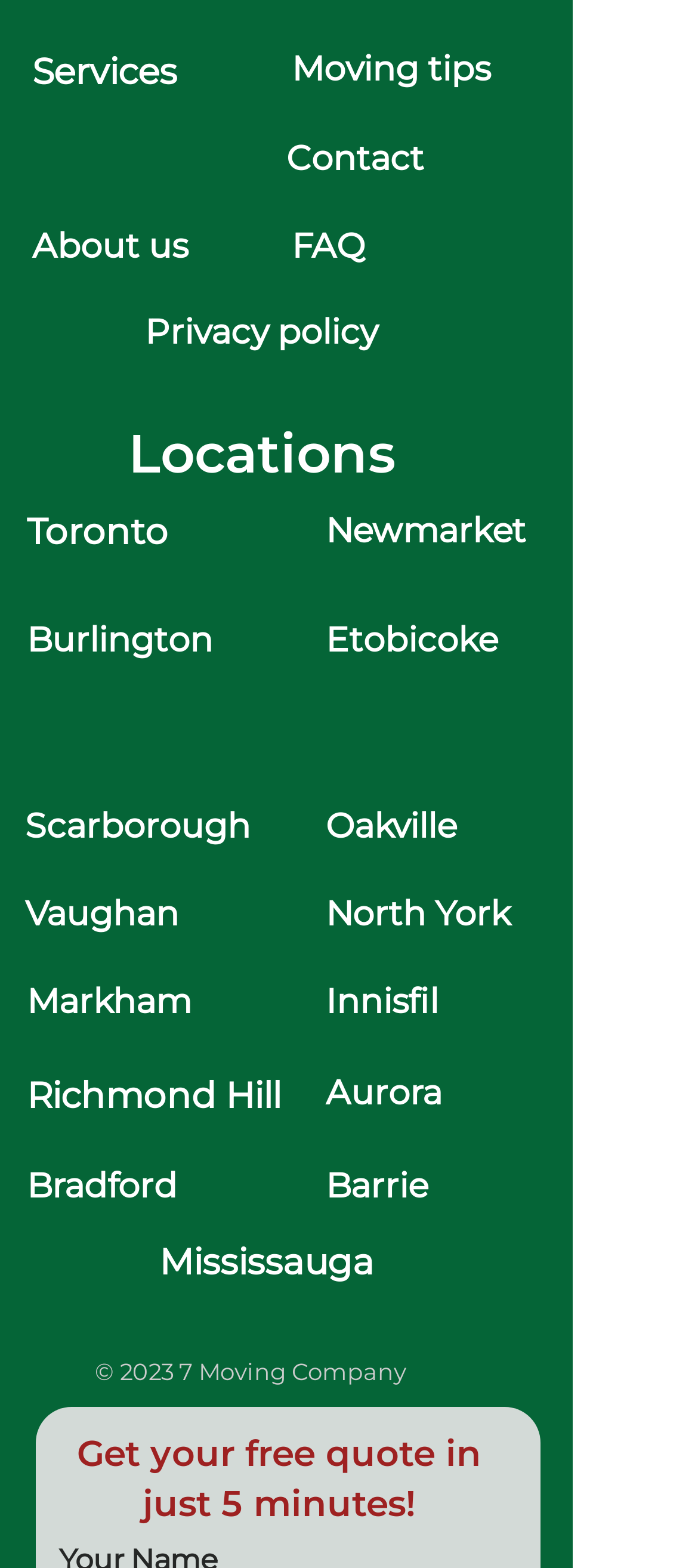Look at the image and write a detailed answer to the question: 
How long does it take to get a free quote according to this webpage?

I read the heading that says 'Get your free quote in just 5 minutes!' which indicates that it takes 5 minutes to get a free quote.